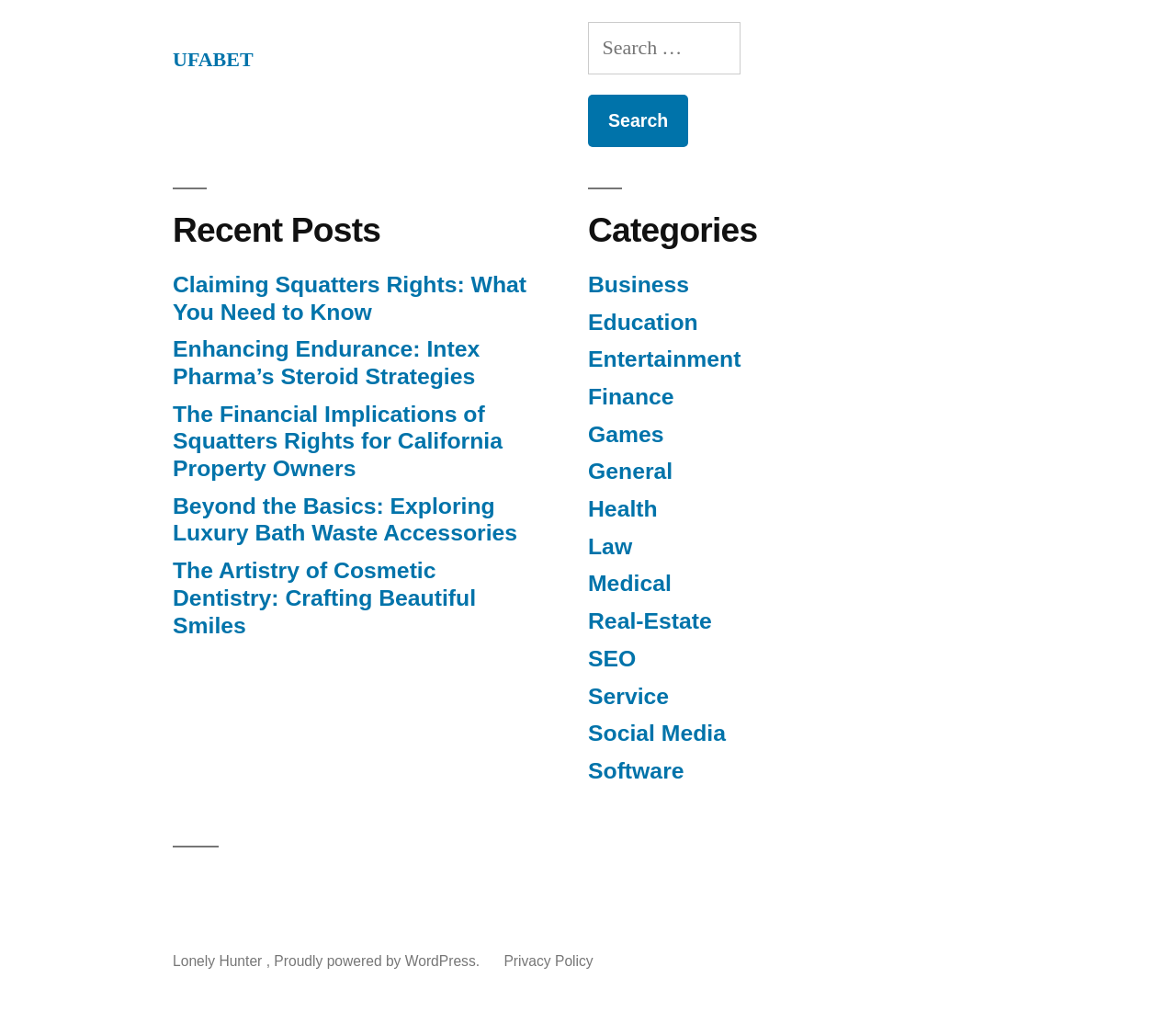How many categories are listed on the website?
Using the information presented in the image, please offer a detailed response to the question.

The categories are listed in the footer section under the heading 'Categories'. There are 14 links listed, each representing a different category, such as 'Business', 'Education', 'Entertainment', and so on.